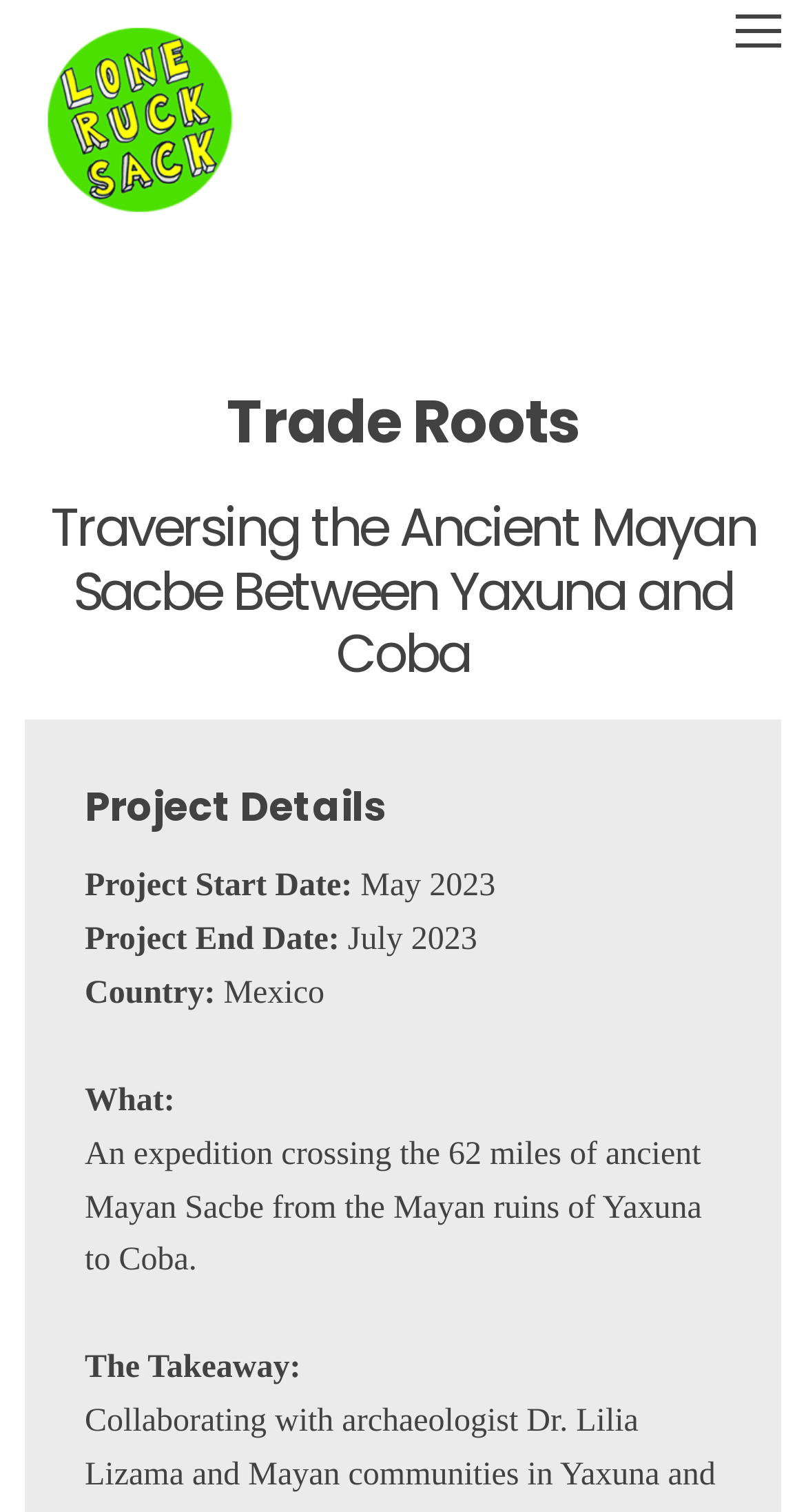Please provide a comprehensive answer to the question based on the screenshot: What is the distance of the ancient Mayan Sacbe?

I found the distance of the ancient Mayan Sacbe by looking at the 'What:' section, where it describes the expedition as 'crossing the 62 miles of ancient Mayan Sacbe from the Mayan ruins of Yaxuna to Coba'.